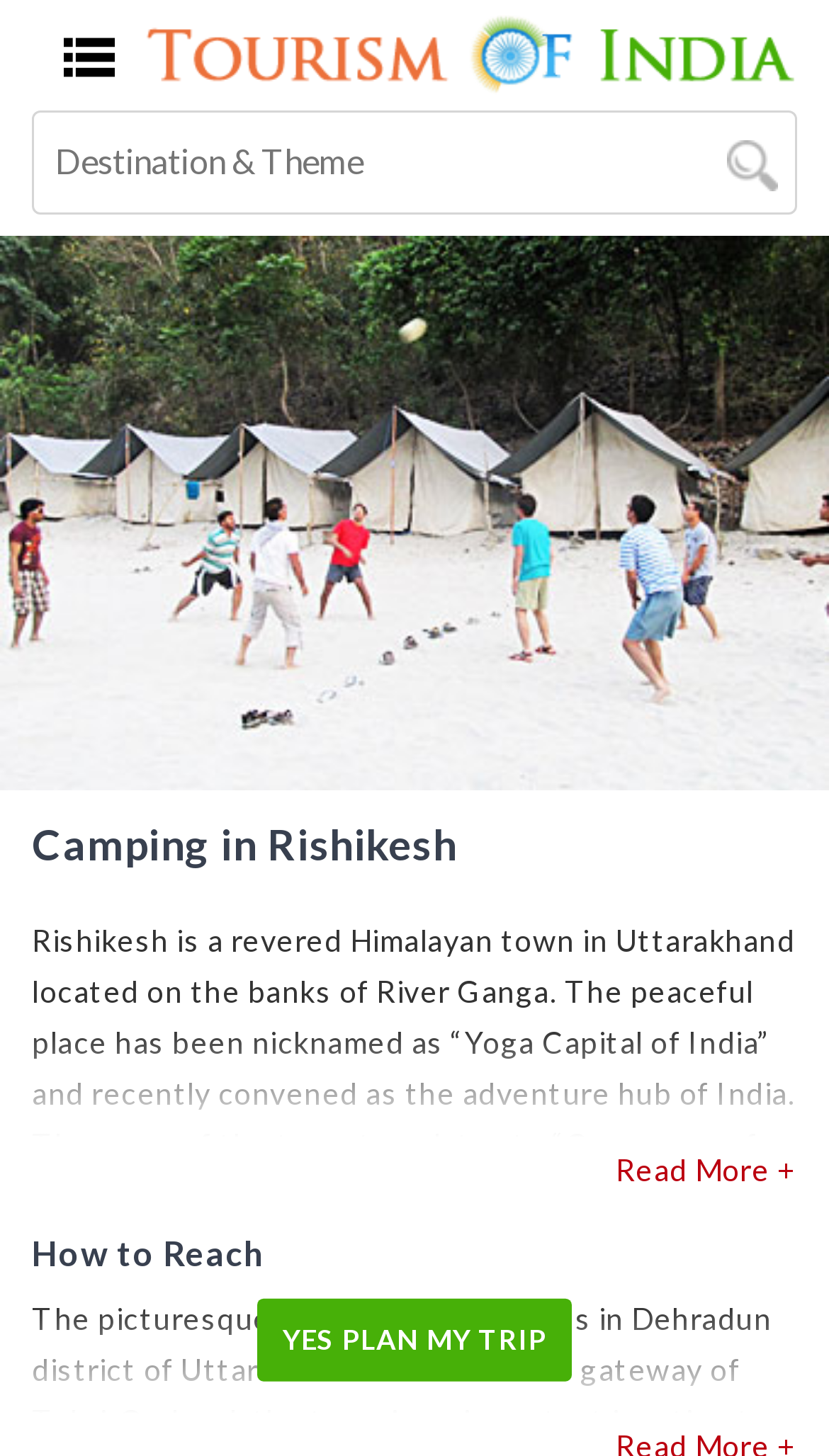Based on the element description alt="Tourism of India Logo", identify the bounding box coordinates for the UI element. The coordinates should be in the format (top-left x, top-left y, bottom-right x, bottom-right y) and within the 0 to 1 range.

[0.177, 0.0, 0.962, 0.076]